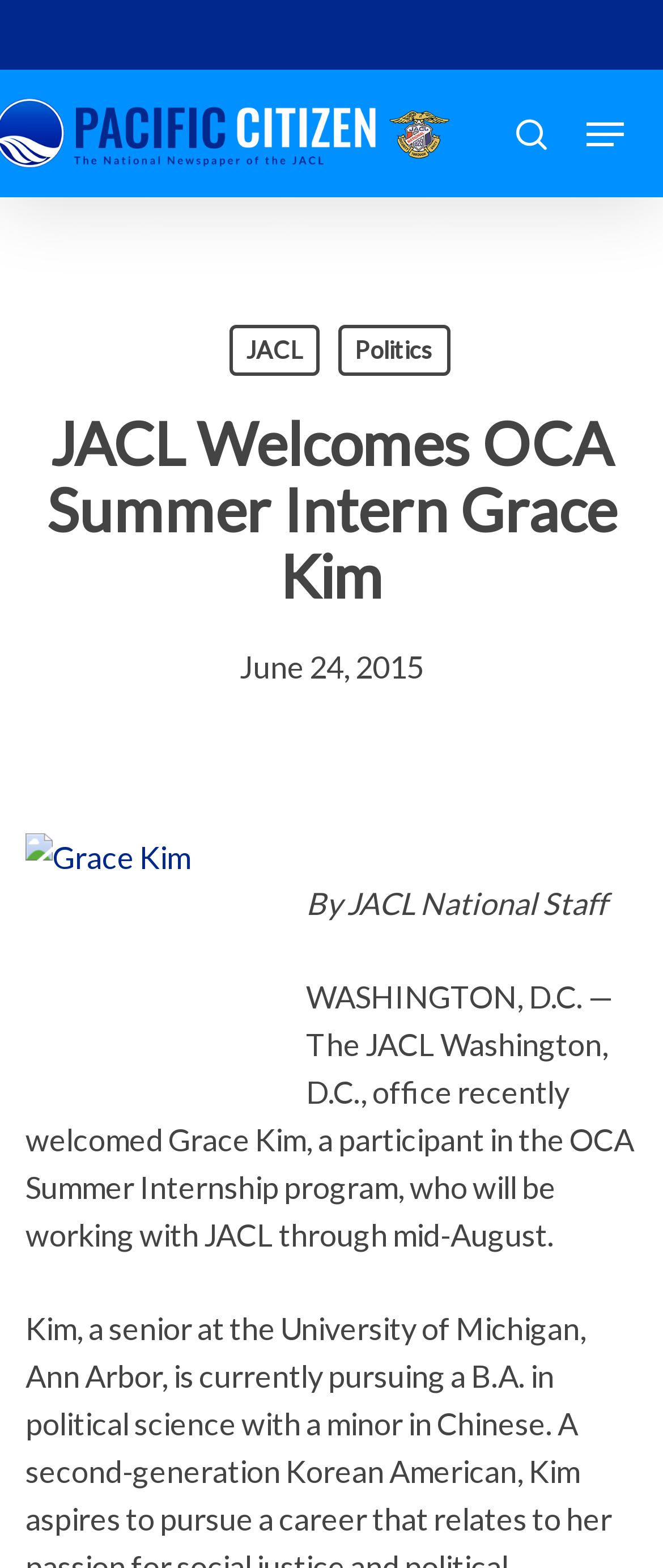Given the description: "Menu", determine the bounding box coordinates of the UI element. The coordinates should be formatted as four float numbers between 0 and 1, [left, top, right, bottom].

None